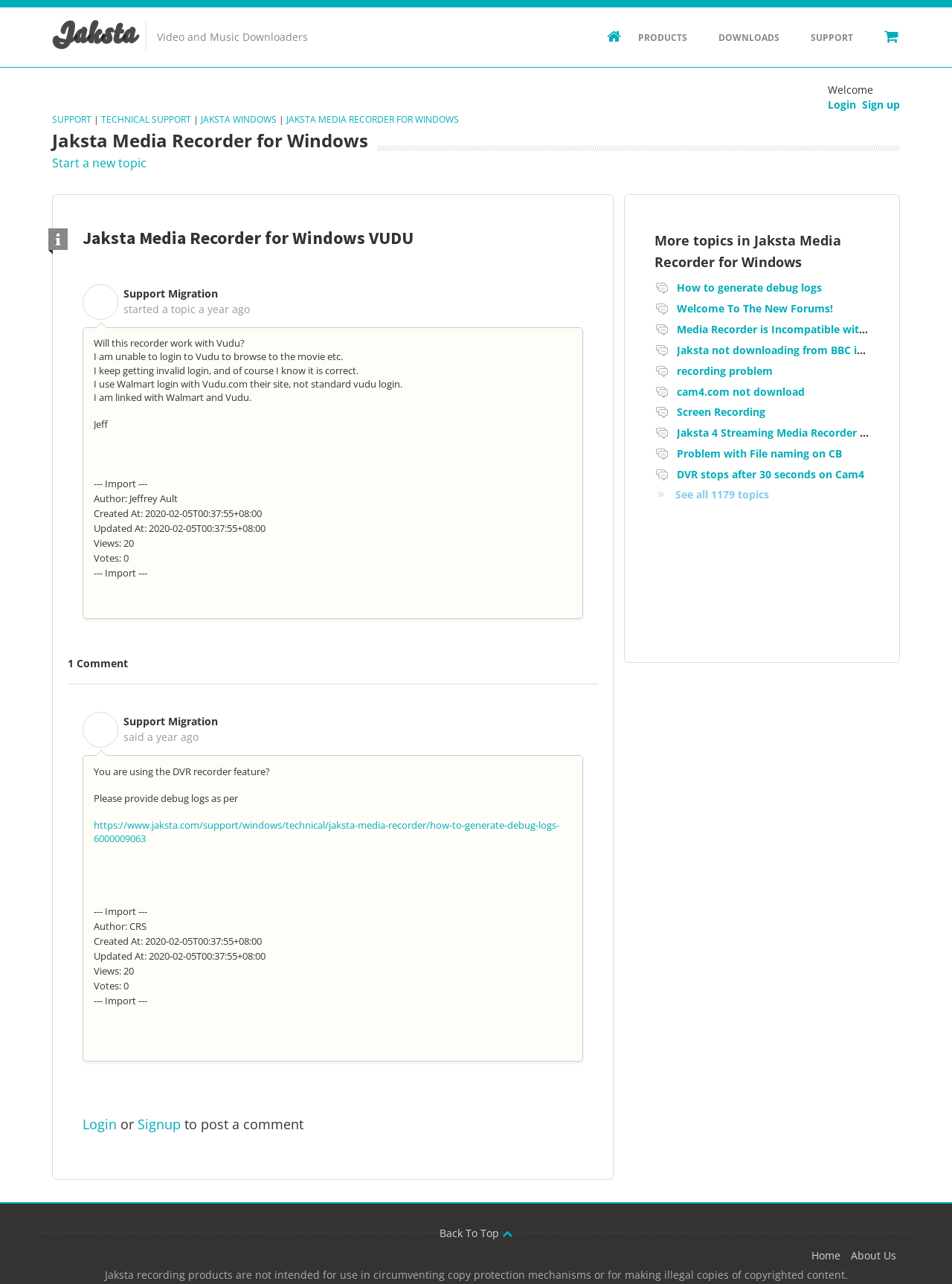Please find the bounding box coordinates in the format (top-left x, top-left y, bottom-right x, bottom-right y) for the given element description. Ensure the coordinates are floating point numbers between 0 and 1. Description: Jaksta Media Recorder for Windows

[0.301, 0.088, 0.482, 0.098]